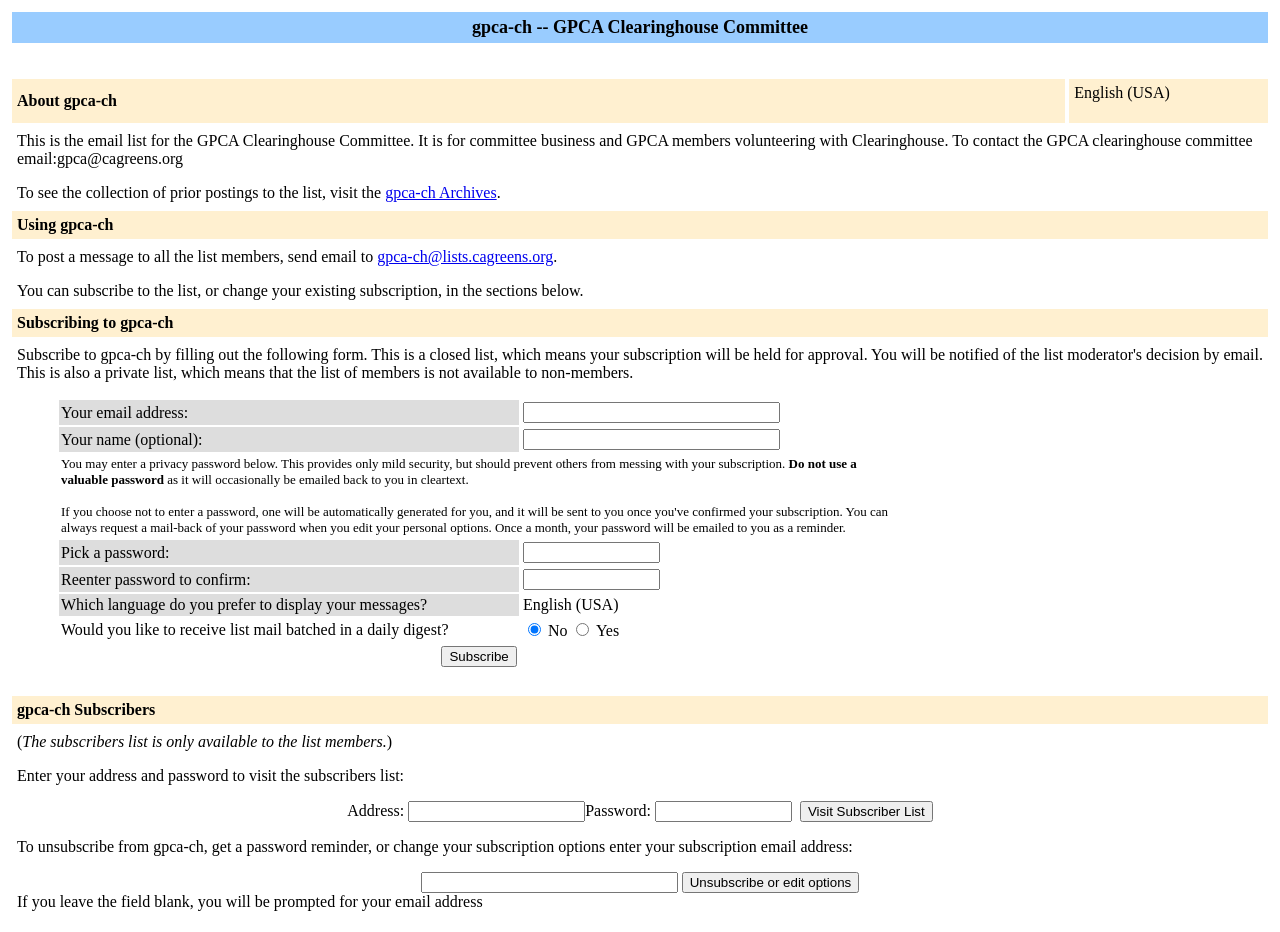What happens if I leave the email address field blank?
Using the image as a reference, give a one-word or short phrase answer.

You will be prompted for your email address